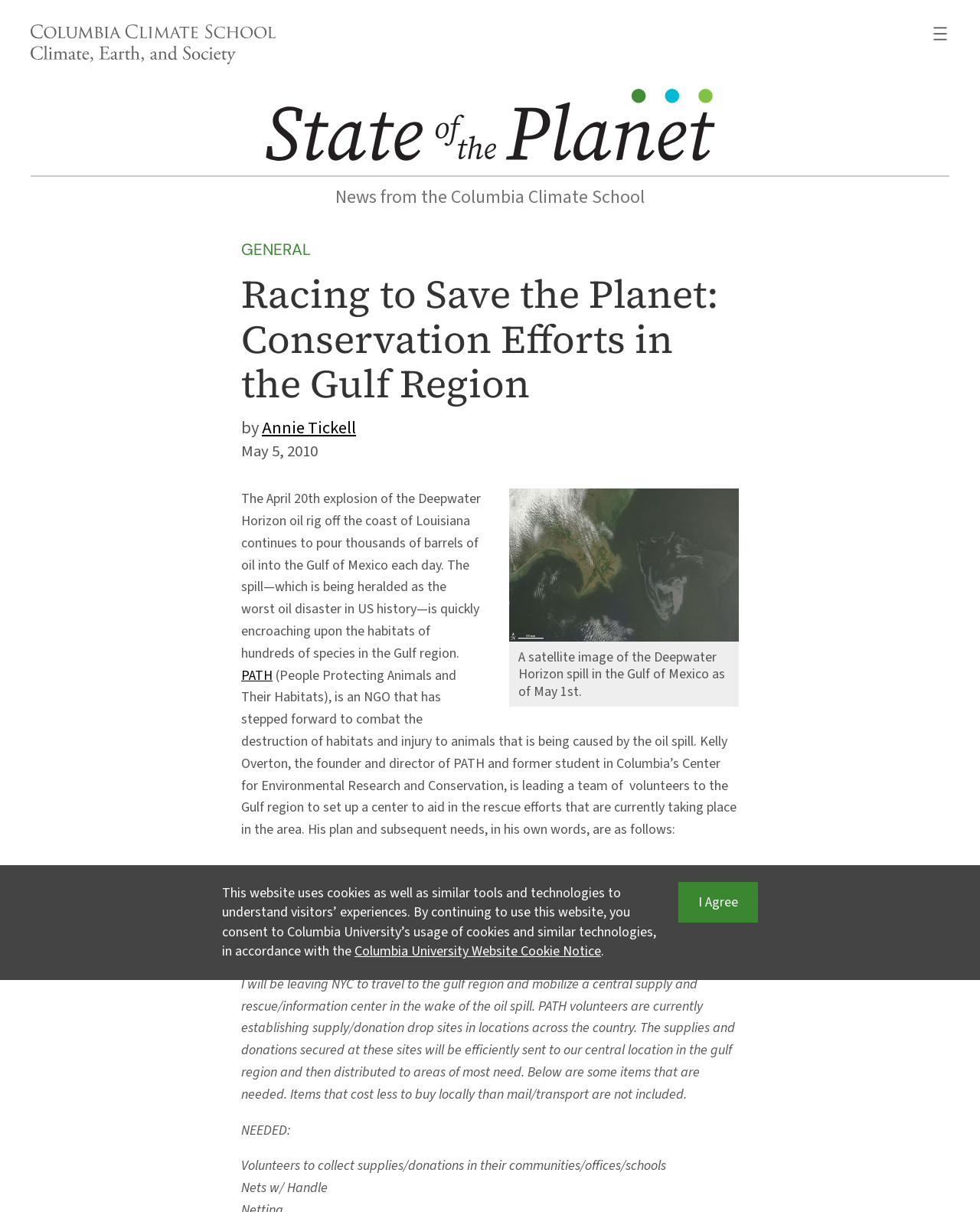Identify the bounding box coordinates of the region that needs to be clicked to carry out this instruction: "Visit the Columbia Climate School website". Provide these coordinates as four float numbers ranging from 0 to 1, i.e., [left, top, right, bottom].

[0.031, 0.042, 0.281, 0.057]